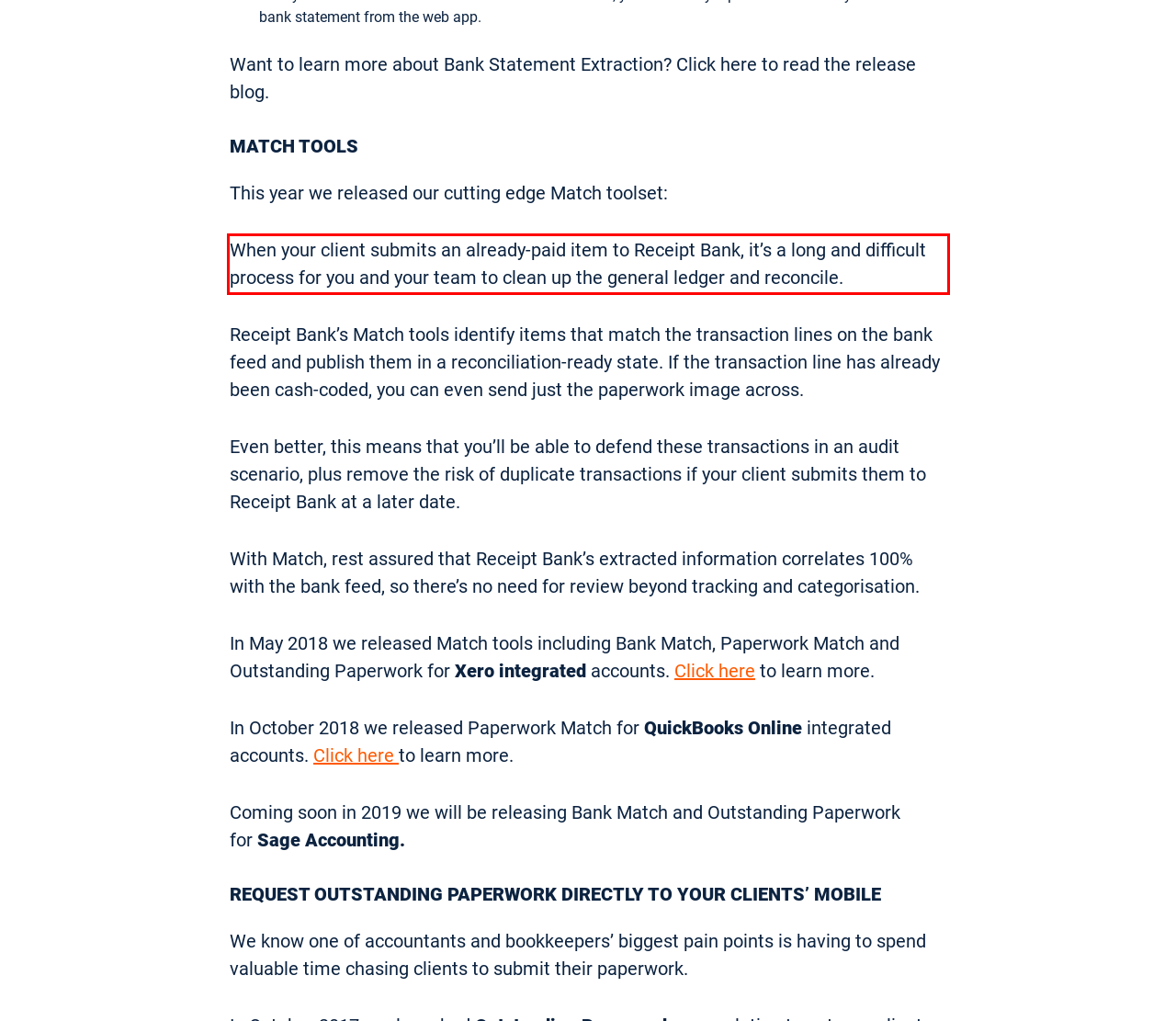Examine the screenshot of the webpage, locate the red bounding box, and generate the text contained within it.

When your client submits an already-paid item to Receipt Bank, it’s a long and difficult process for you and your team to clean up the general ledger and reconcile.